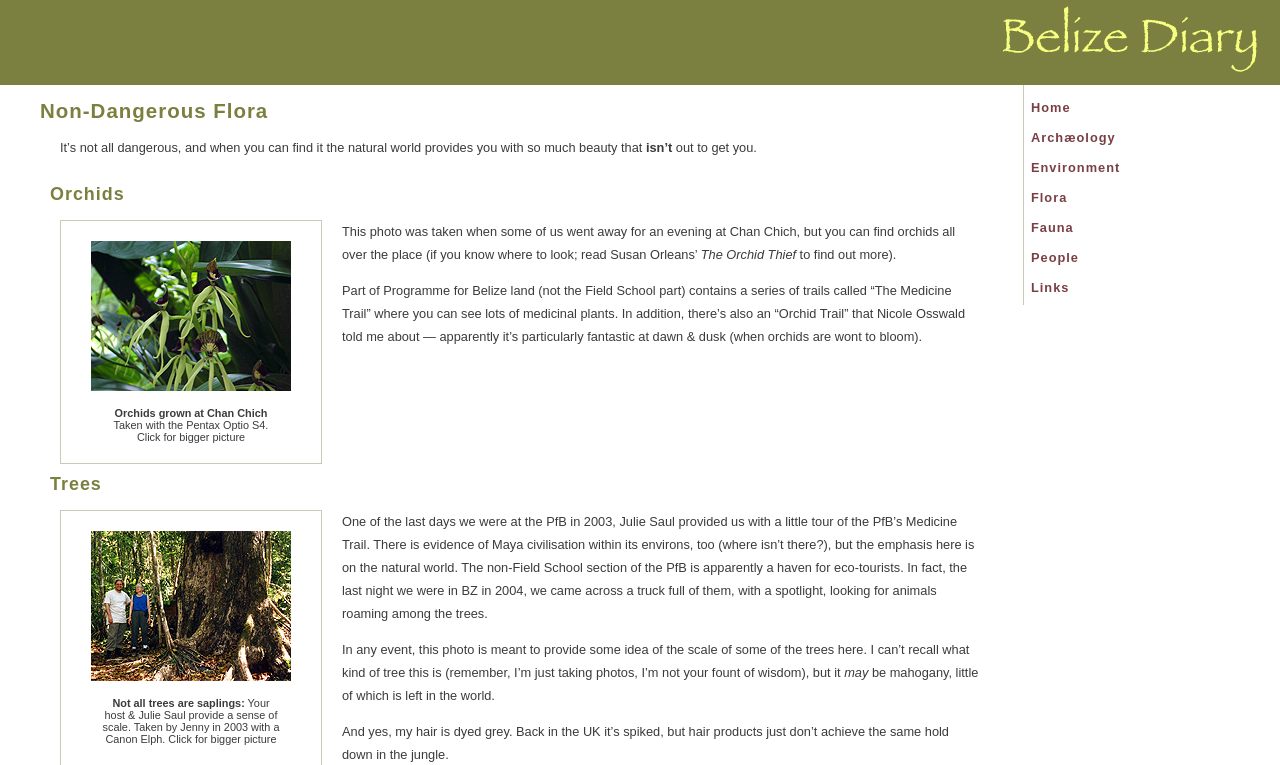Please give a short response to the question using one word or a phrase:
What is the first link on the webpage?

Home